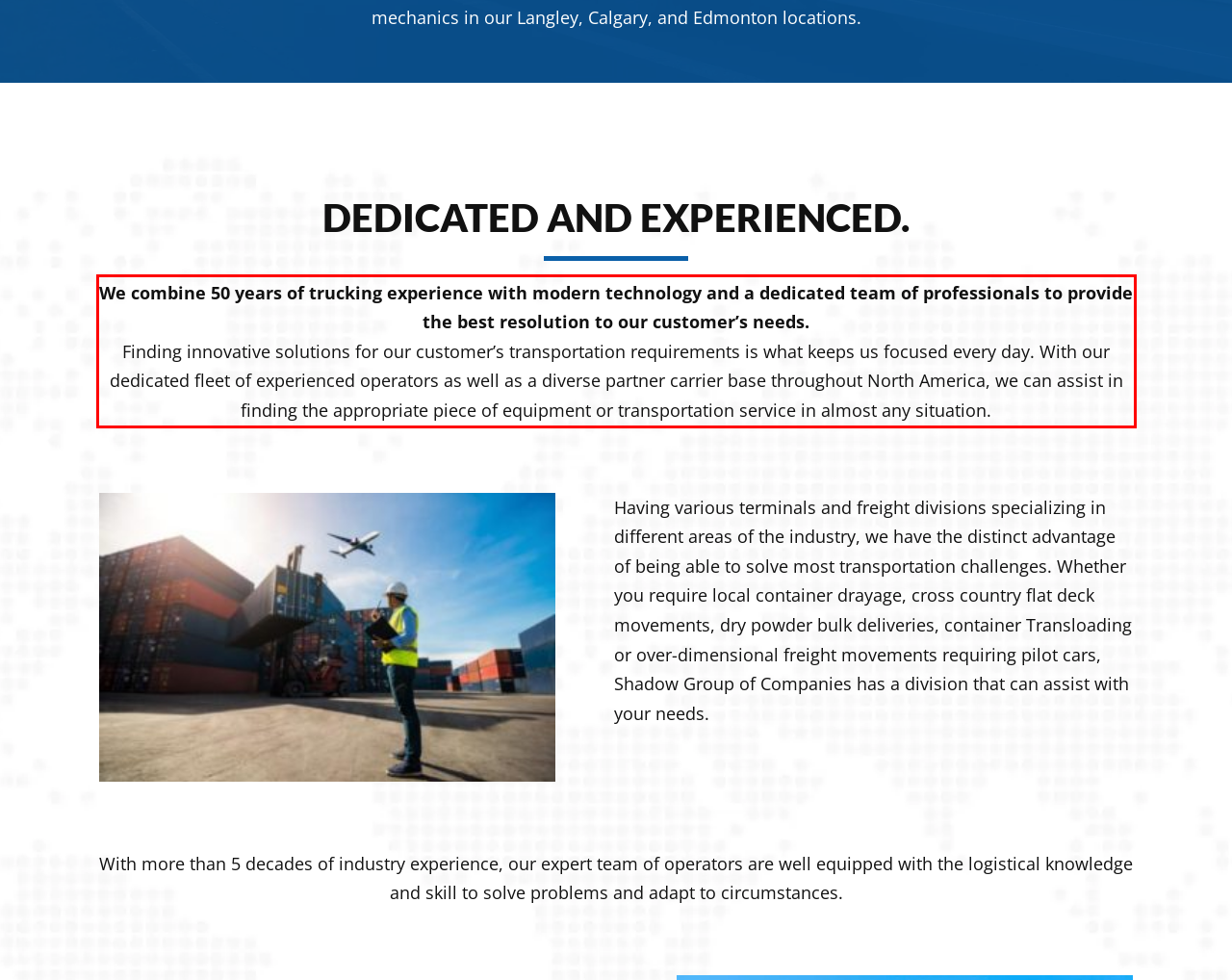Identify the text inside the red bounding box on the provided webpage screenshot by performing OCR.

We combine 50 years of trucking experience with modern technology and a dedicated team of professionals to provide the best resolution to our customer’s needs. Finding innovative solutions for our customer’s transportation requirements is what keeps us focused every day. With our dedicated fleet of experienced operators as well as a diverse partner carrier base throughout North America, we can assist in finding the appropriate piece of equipment or transportation service in almost any situation.